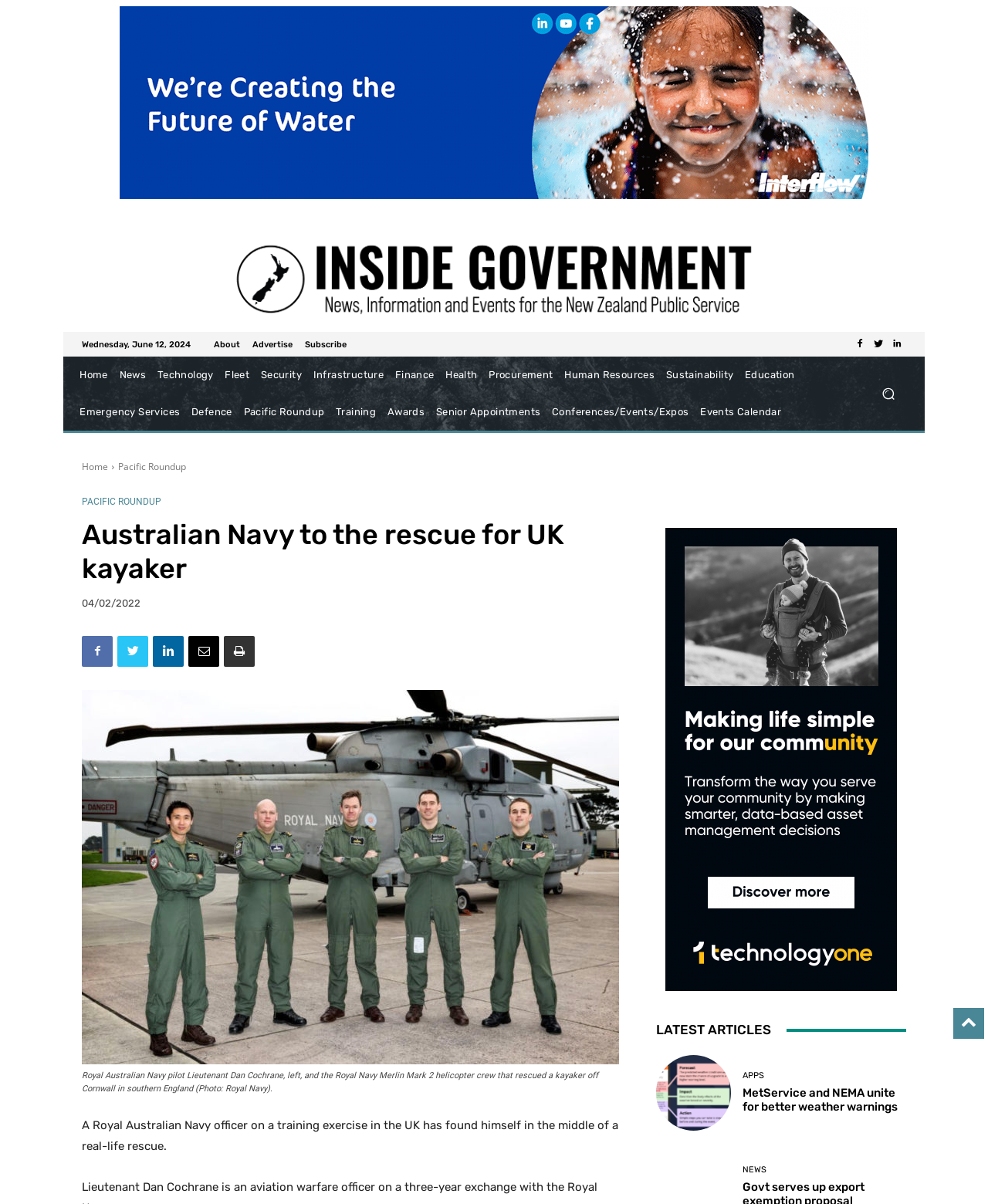Provide a one-word or one-phrase answer to the question:
What is the name of the Royal Australian Navy officer?

Lieutenant Dan Cochrane